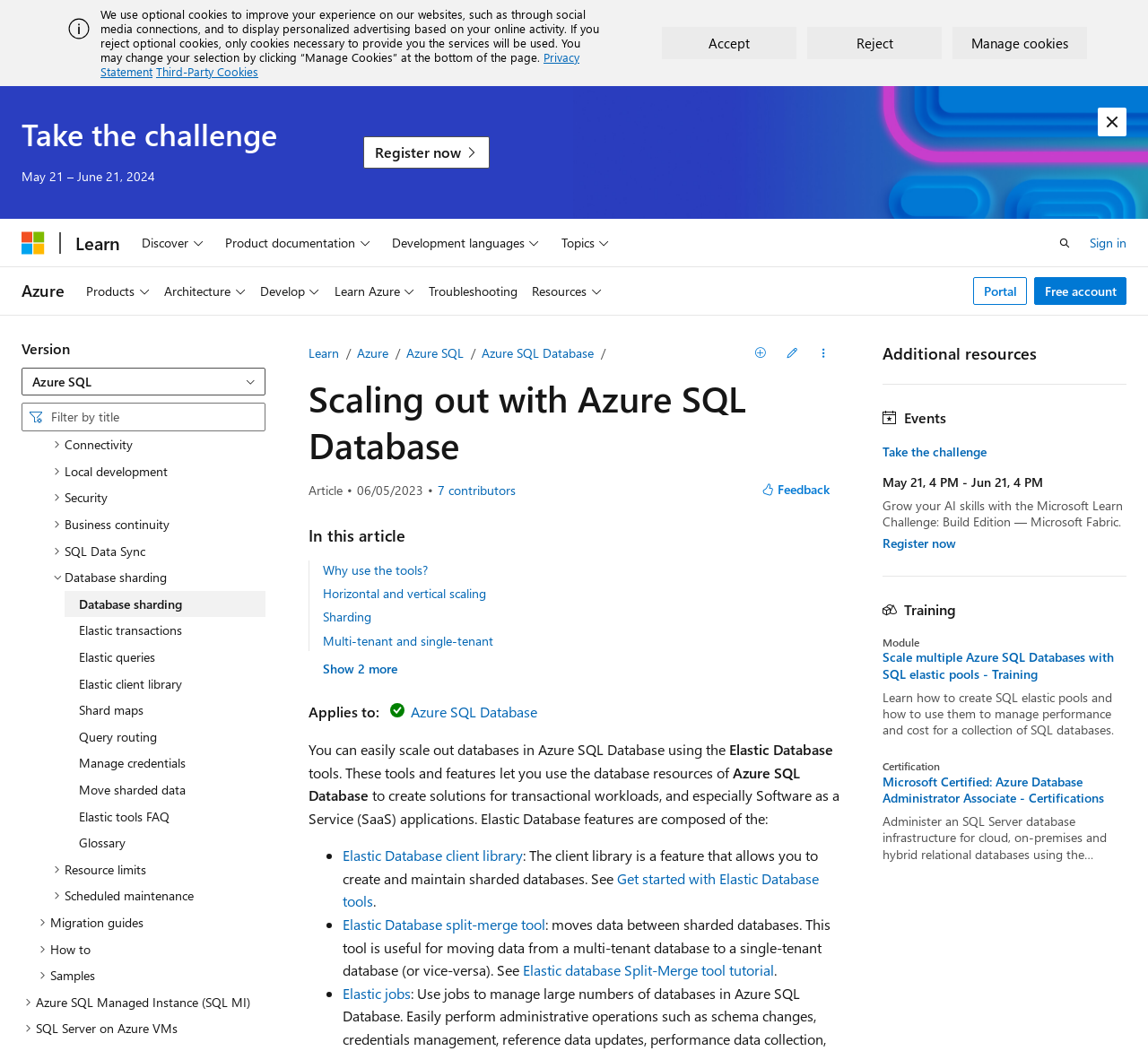Create a detailed description of the webpage's content and layout.

This webpage is about Azure SQL Database and is part of the Microsoft Learn platform. At the top, there is a banner with a heading "Take the challenge" and a date range "May 21 – June 21, 2024" below it. Next to the heading, there is a "Register now" link. 

Below the banner, there is a navigation menu with several buttons, including "Discover", "Product documentation", "Development languages", and "Topics". To the right of the navigation menu, there is a search bar and a "Sign in" link.

On the left side of the page, there is a sidebar with a tree view navigation menu. The menu is divided into several sections, including "Documentation", "Overview", "Quickstarts", "Tutorials", and "Concepts". The "Concepts" section is expanded, showing several subtopics, including "Single databases", "Elastic pools", "Logical servers", and "Serverless". One of the subtopics, "Database sharding", is further expanded, showing more detailed subtopics.

At the bottom of the page, there are several links, including "Portal", "Free account", and "Learn". There is also a "Version" dropdown menu and a "Search" bar.